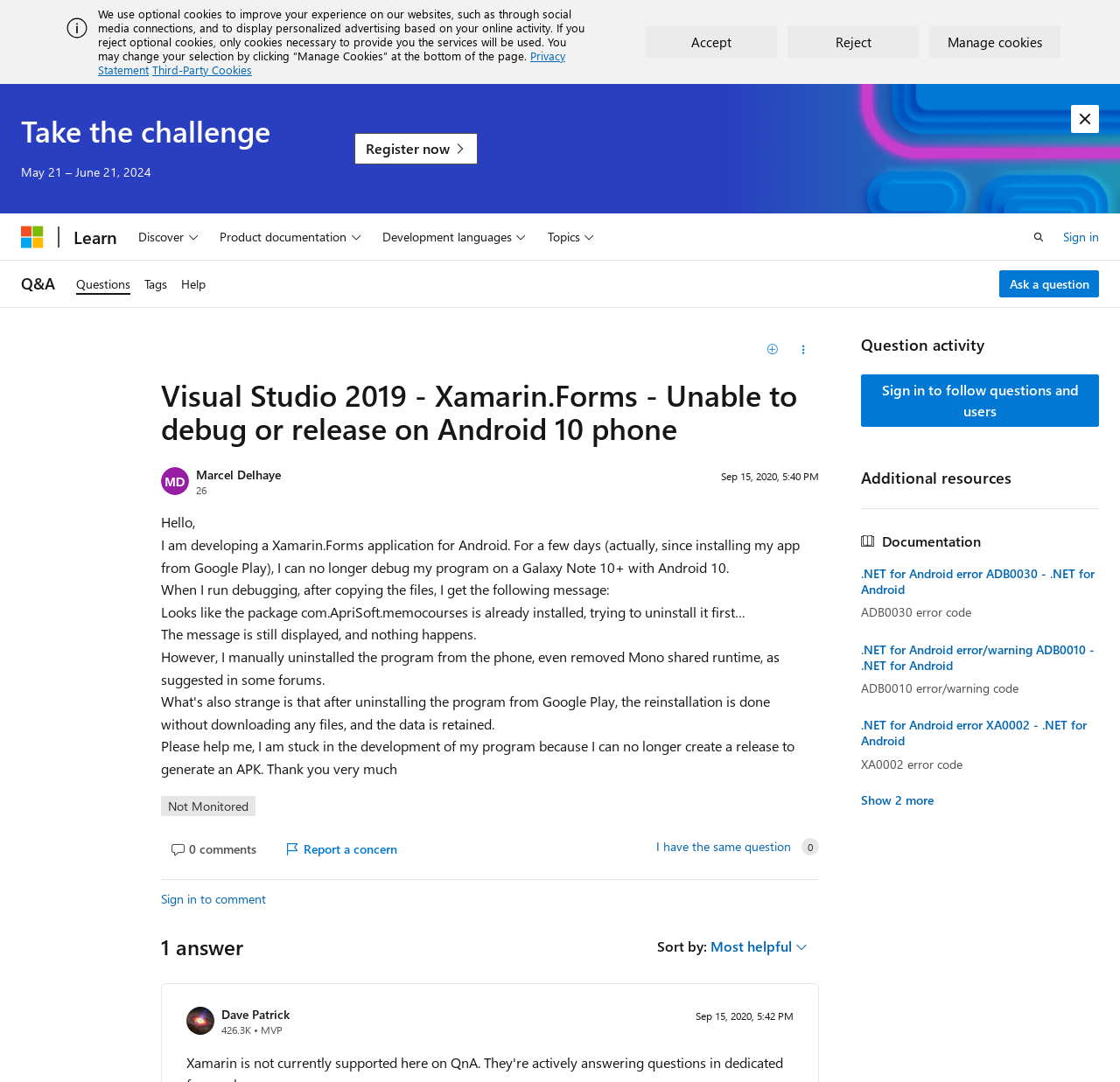Provide a one-word or one-phrase answer to the question:
How many comments are there on the question?

0